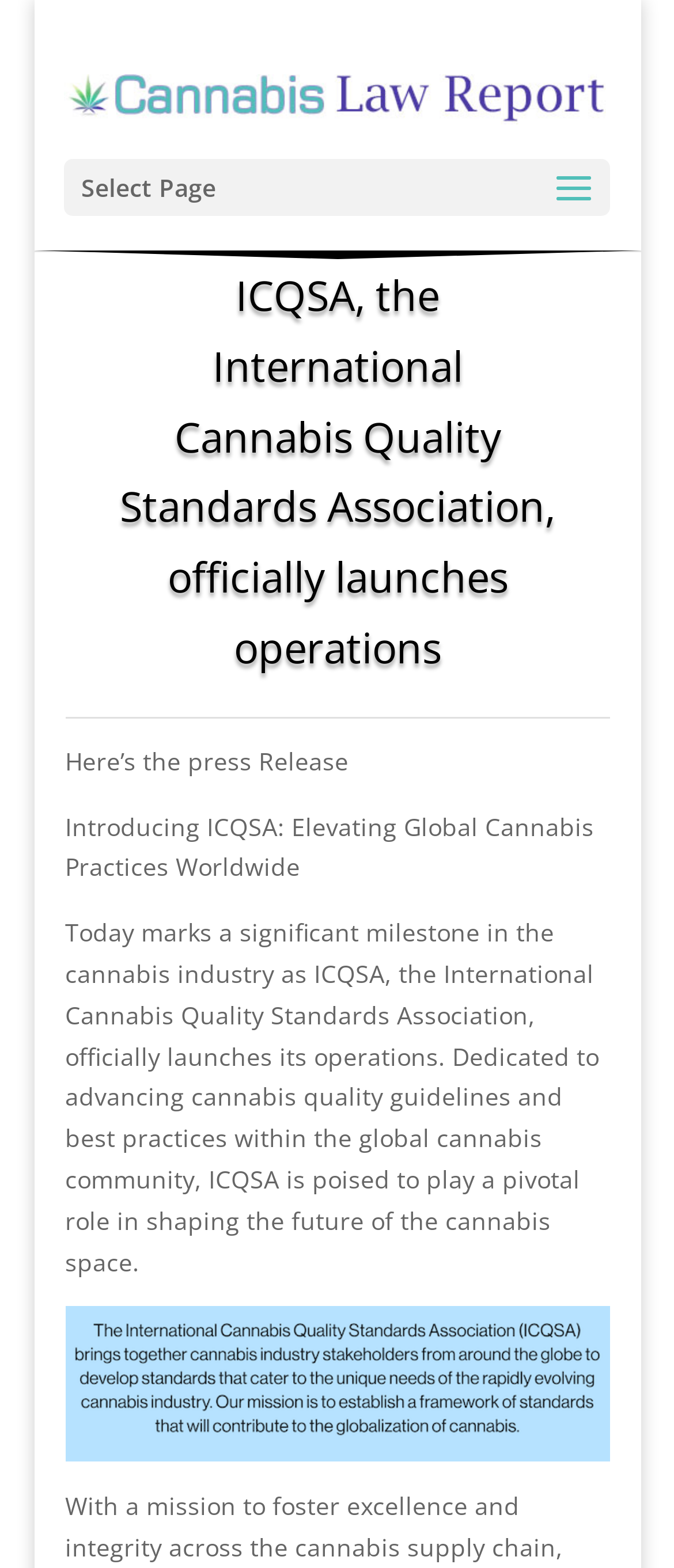Please answer the following query using a single word or phrase: 
What is the industry being referred to?

Cannabis industry